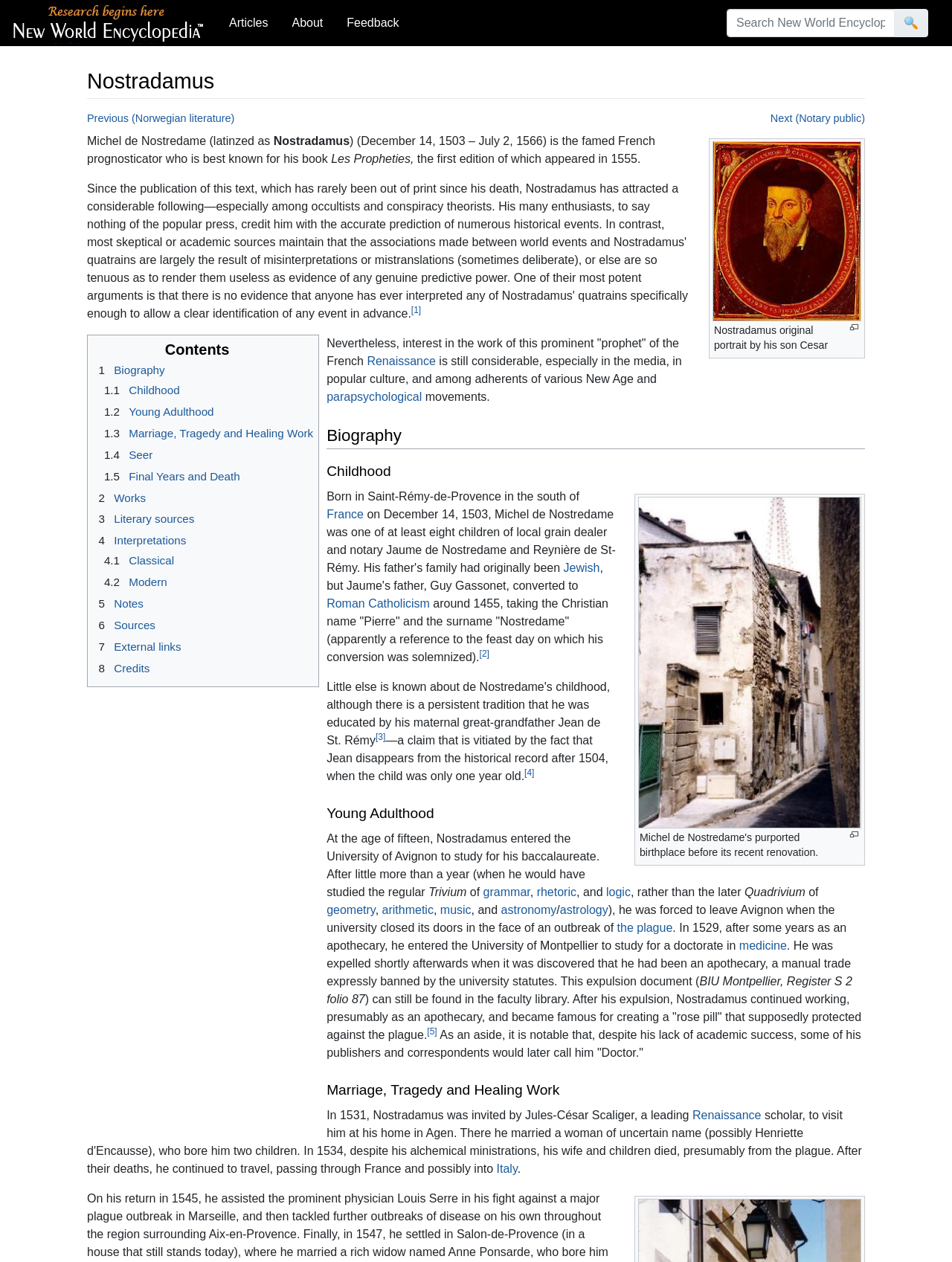Respond with a single word or short phrase to the following question: 
What is the name of the son of Nostradamus who painted his portrait?

Cesar